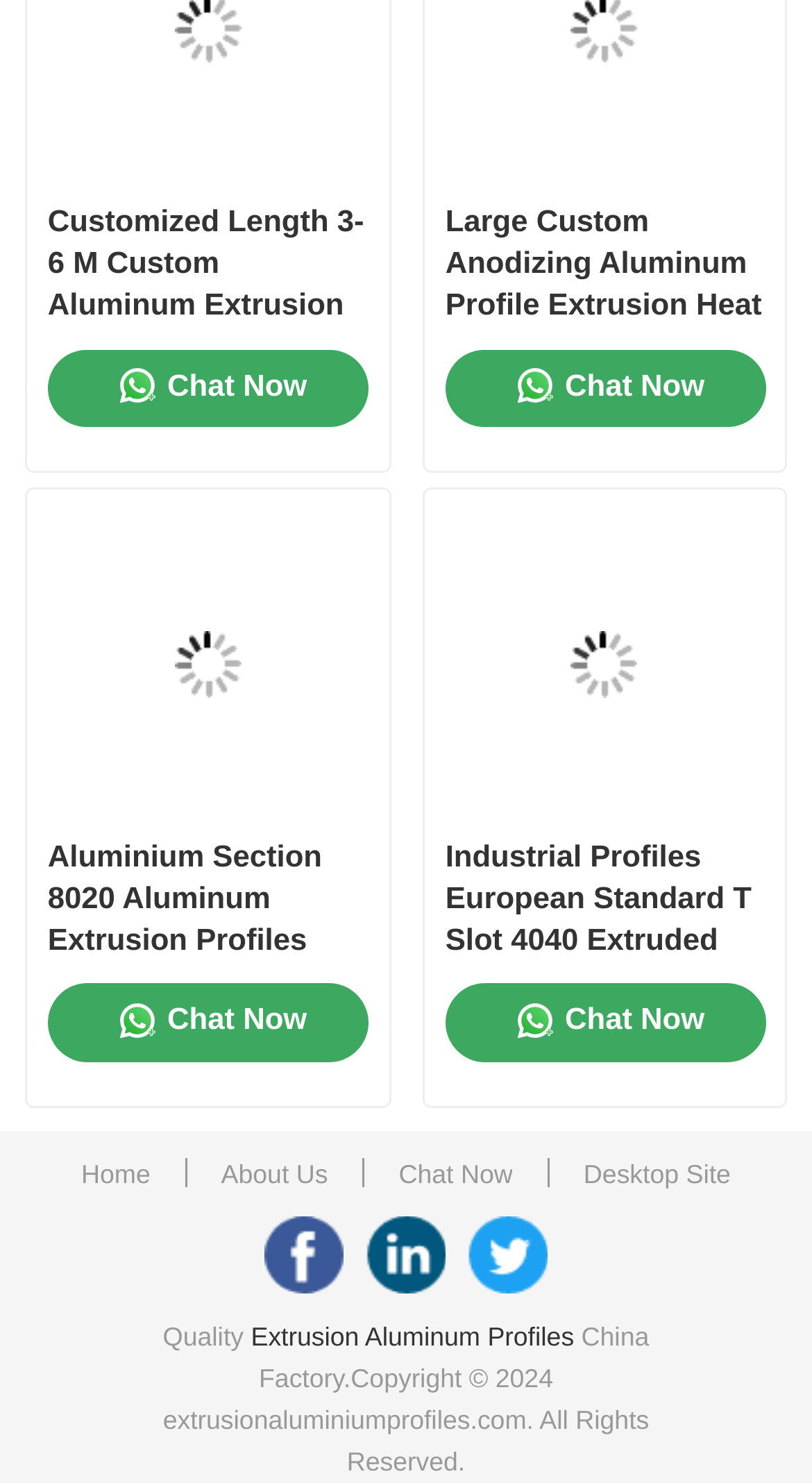Show me the bounding box coordinates of the clickable region to achieve the task as per the instruction: "Click on the 'Home' link".

[0.08, 0.105, 0.92, 0.182]